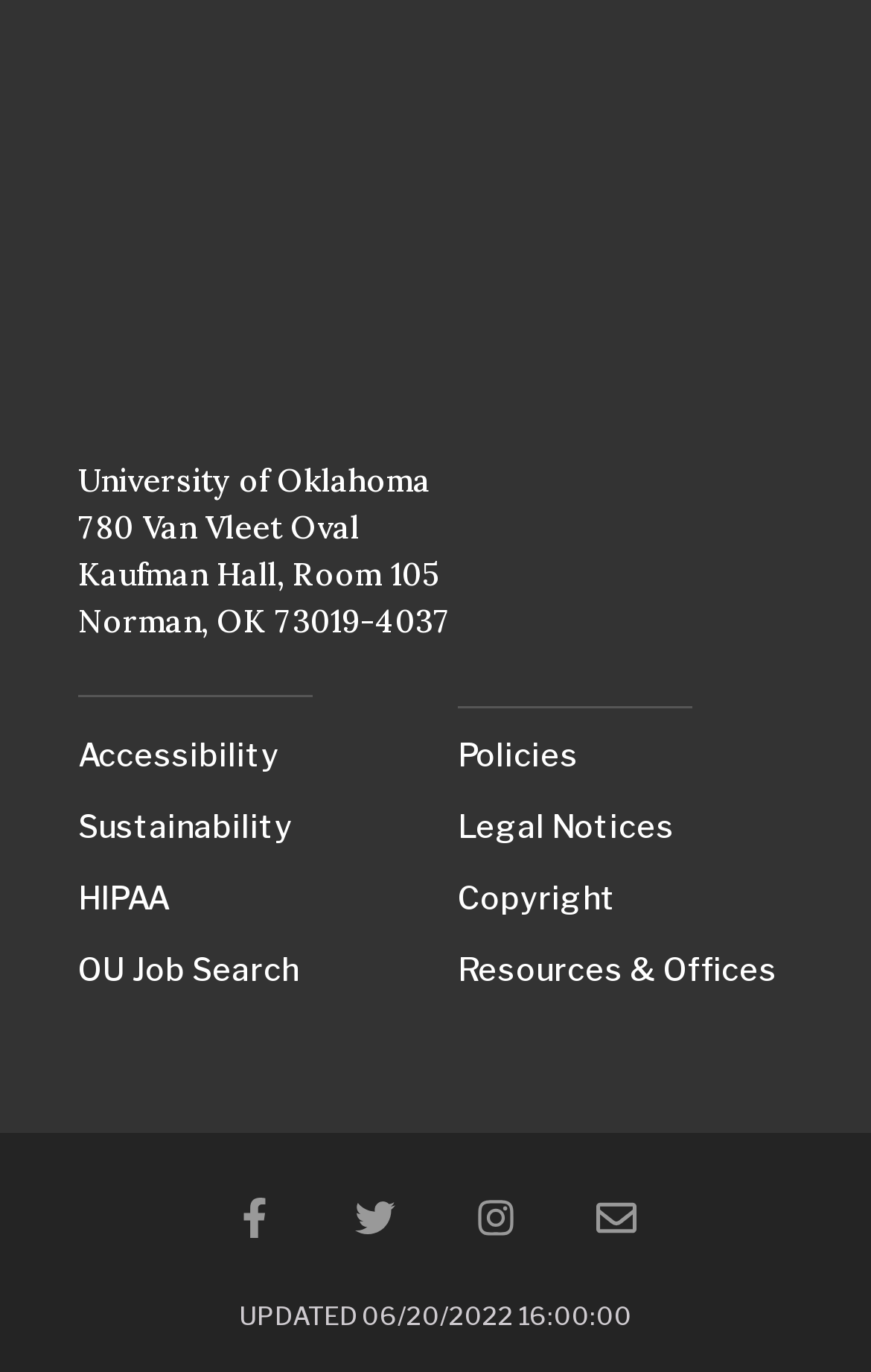Provide a single word or phrase to answer the given question: 
What is the footer logo?

University of Oklahoma